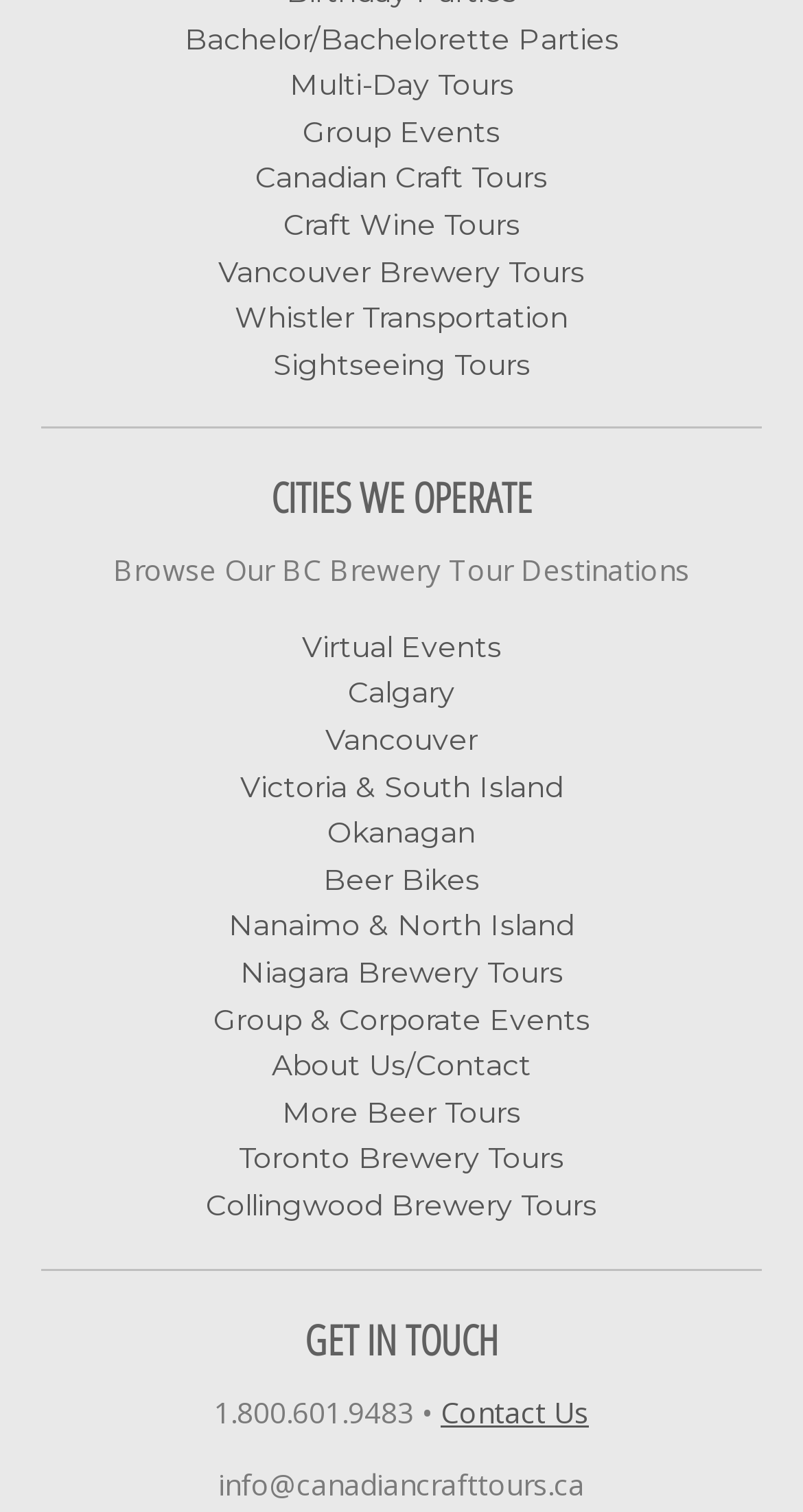Predict the bounding box of the UI element based on this description: "About Us/Contact".

[0.338, 0.692, 0.662, 0.717]